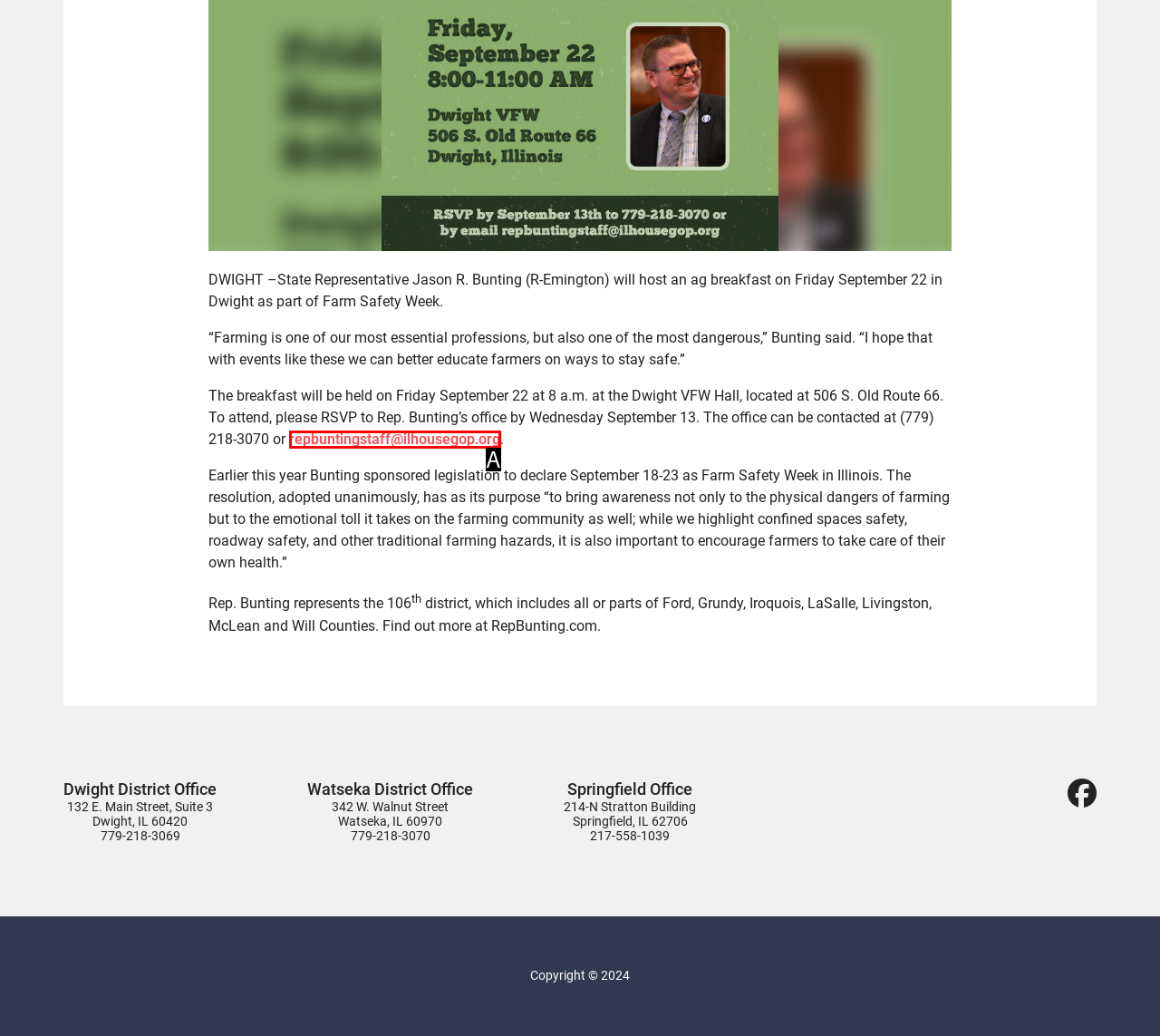Select the HTML element that matches the description: repbuntingstaff@ilhousegop.org. Provide the letter of the chosen option as your answer.

A